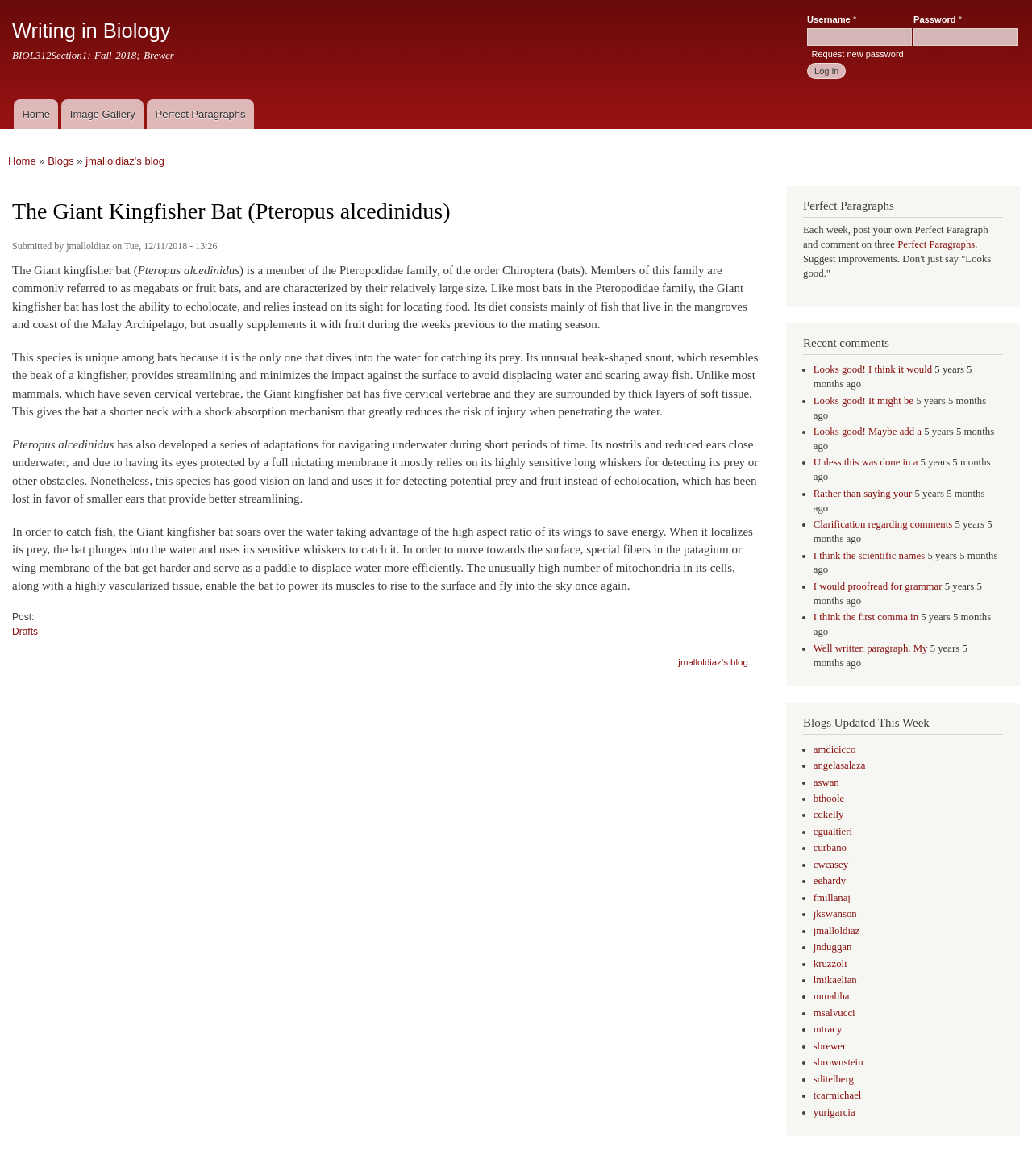How many cervical vertebrae does the Giant Kingfisher Bat have?
Refer to the image and give a detailed response to the question.

The webpage states that unlike most mammals, which have seven cervical vertebrae, the Giant Kingfisher Bat has five cervical vertebrae, which are surrounded by thick layers of soft tissue.